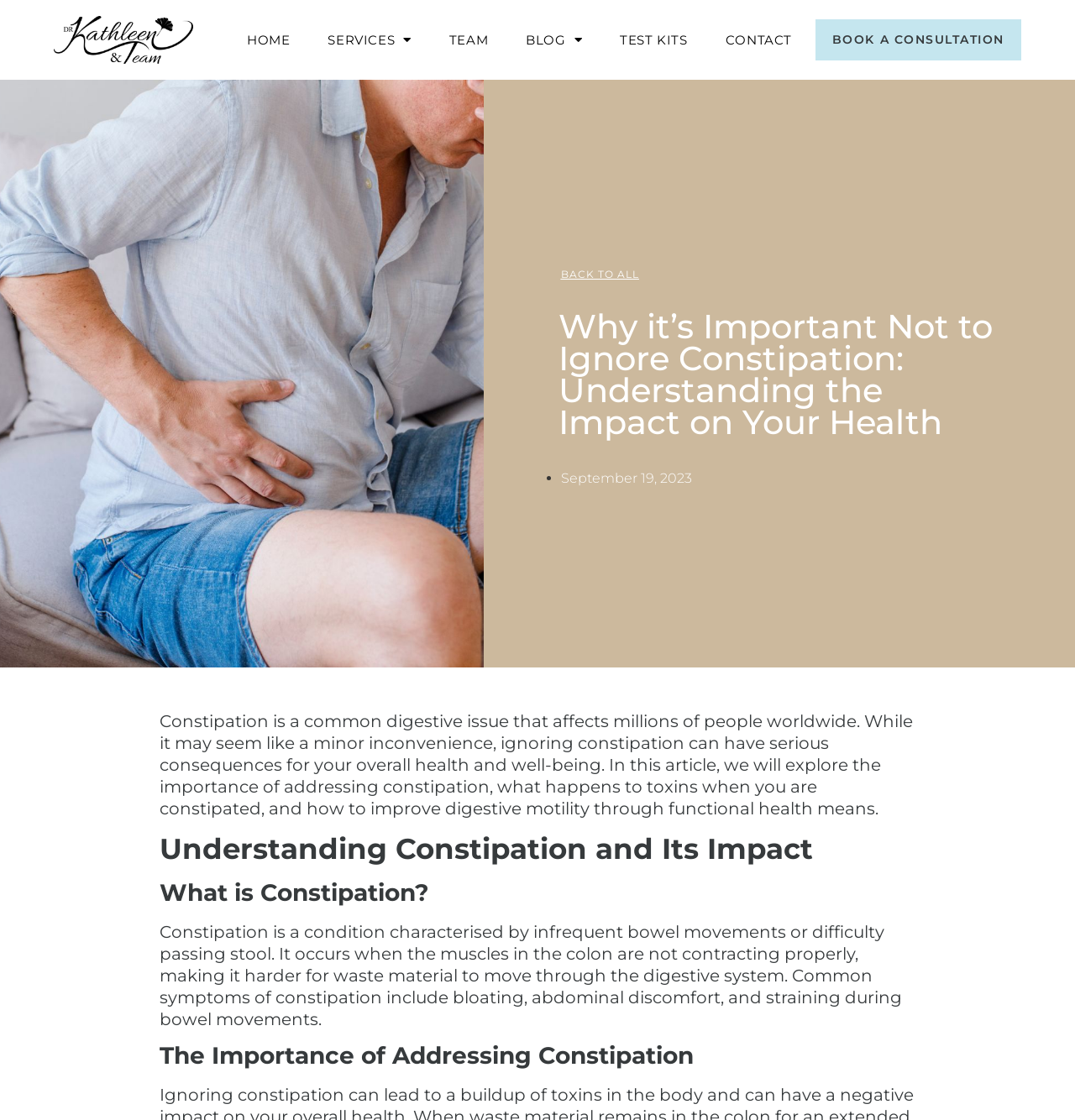Extract the main heading text from the webpage.

Why it’s Important Not to Ignore Constipation: Understanding the Impact on Your Health